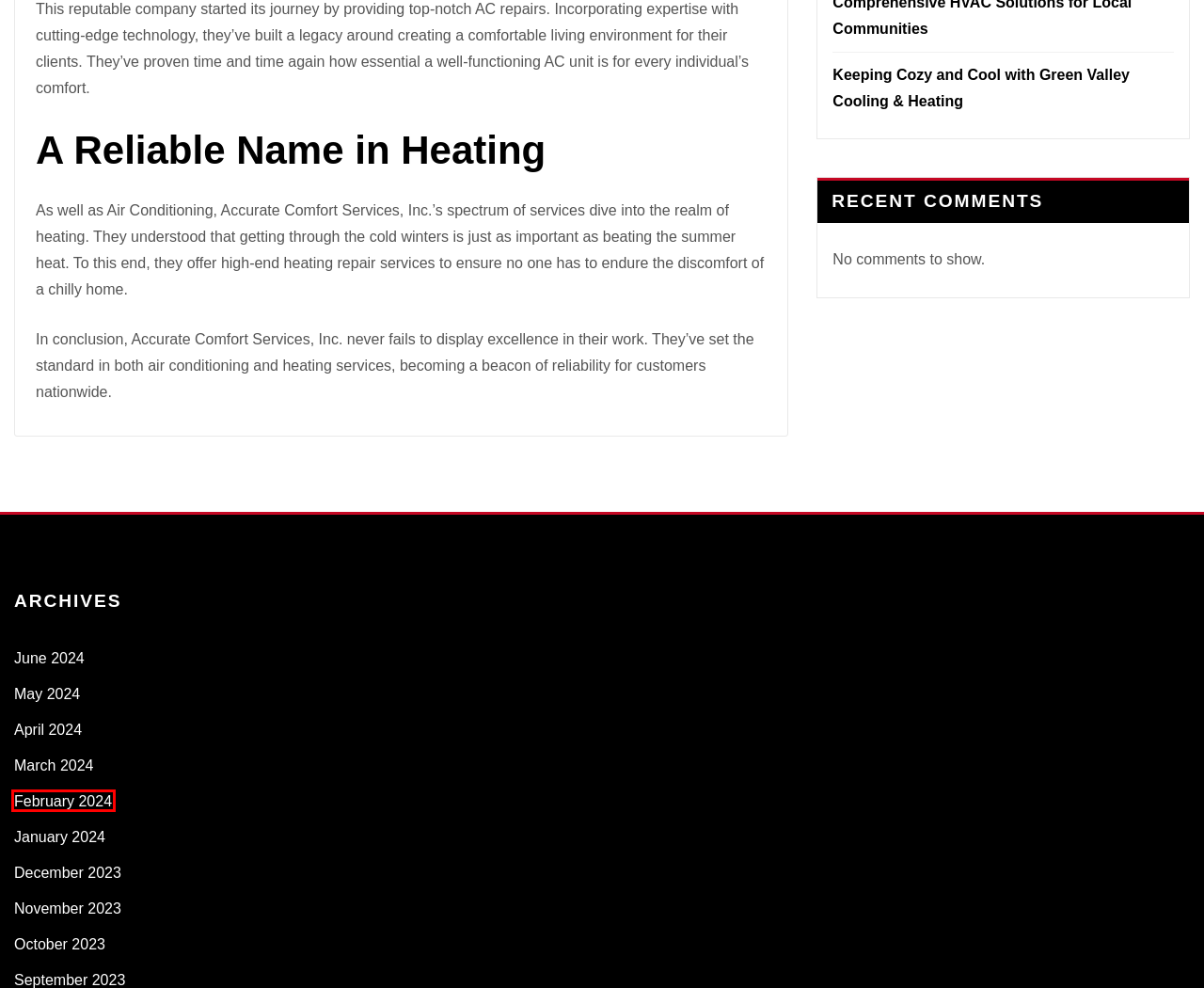You are given a screenshot of a webpage with a red rectangle bounding box. Choose the best webpage description that matches the new webpage after clicking the element in the bounding box. Here are the candidates:
A. September 2023 – Terrell HVAC
B. June 2024 – Terrell HVAC
C. March 2024 – Terrell HVAC
D. November 2023 – Terrell HVAC
E. October 2023 – Terrell HVAC
F. February 2024 – Terrell HVAC
G. May 2024 – Terrell HVAC
H. January 2024 – Terrell HVAC

F